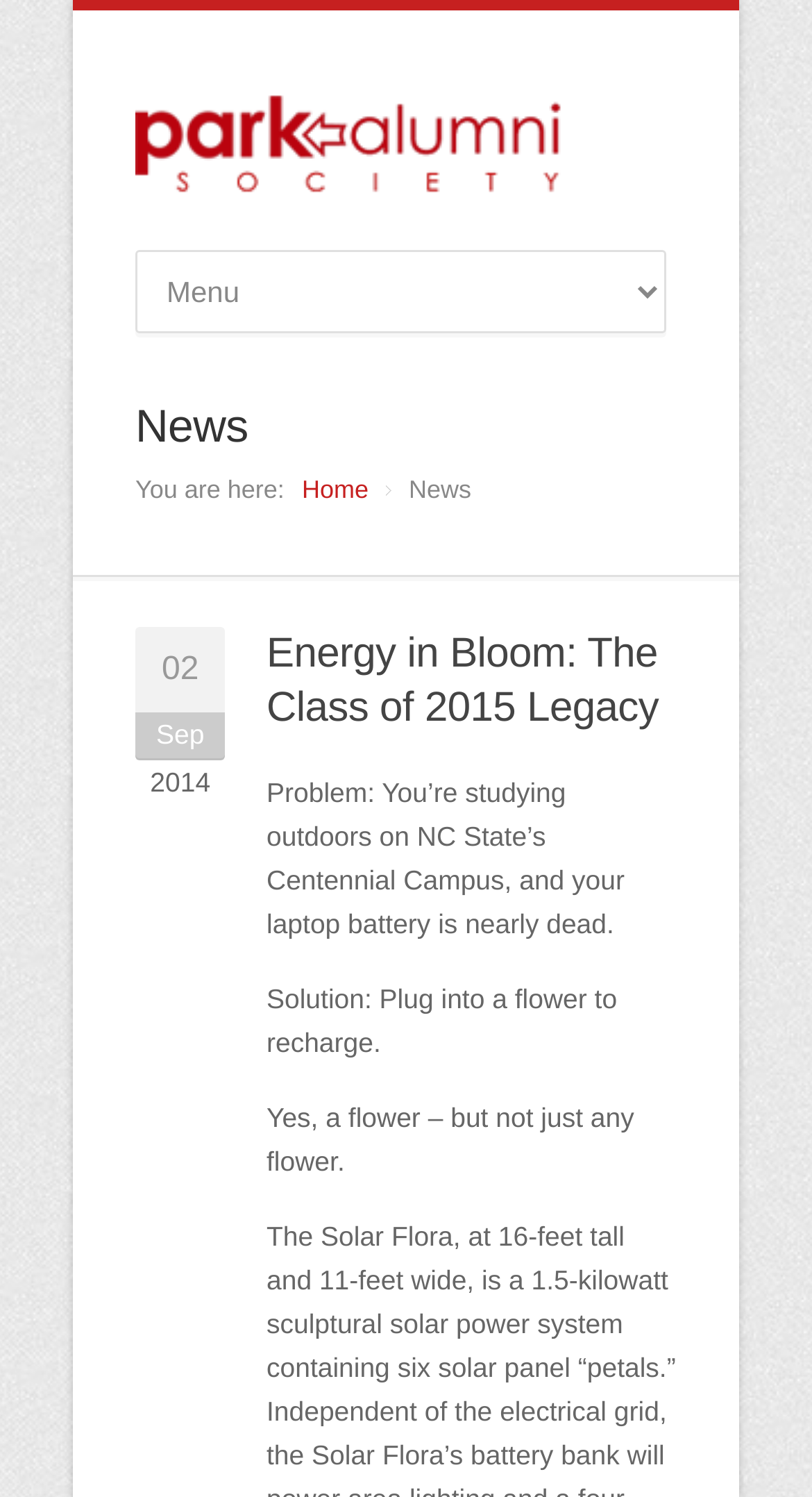From the screenshot, find the bounding box of the UI element matching this description: "Home". Supply the bounding box coordinates in the form [left, top, right, bottom], each a float between 0 and 1.

[0.372, 0.317, 0.454, 0.337]